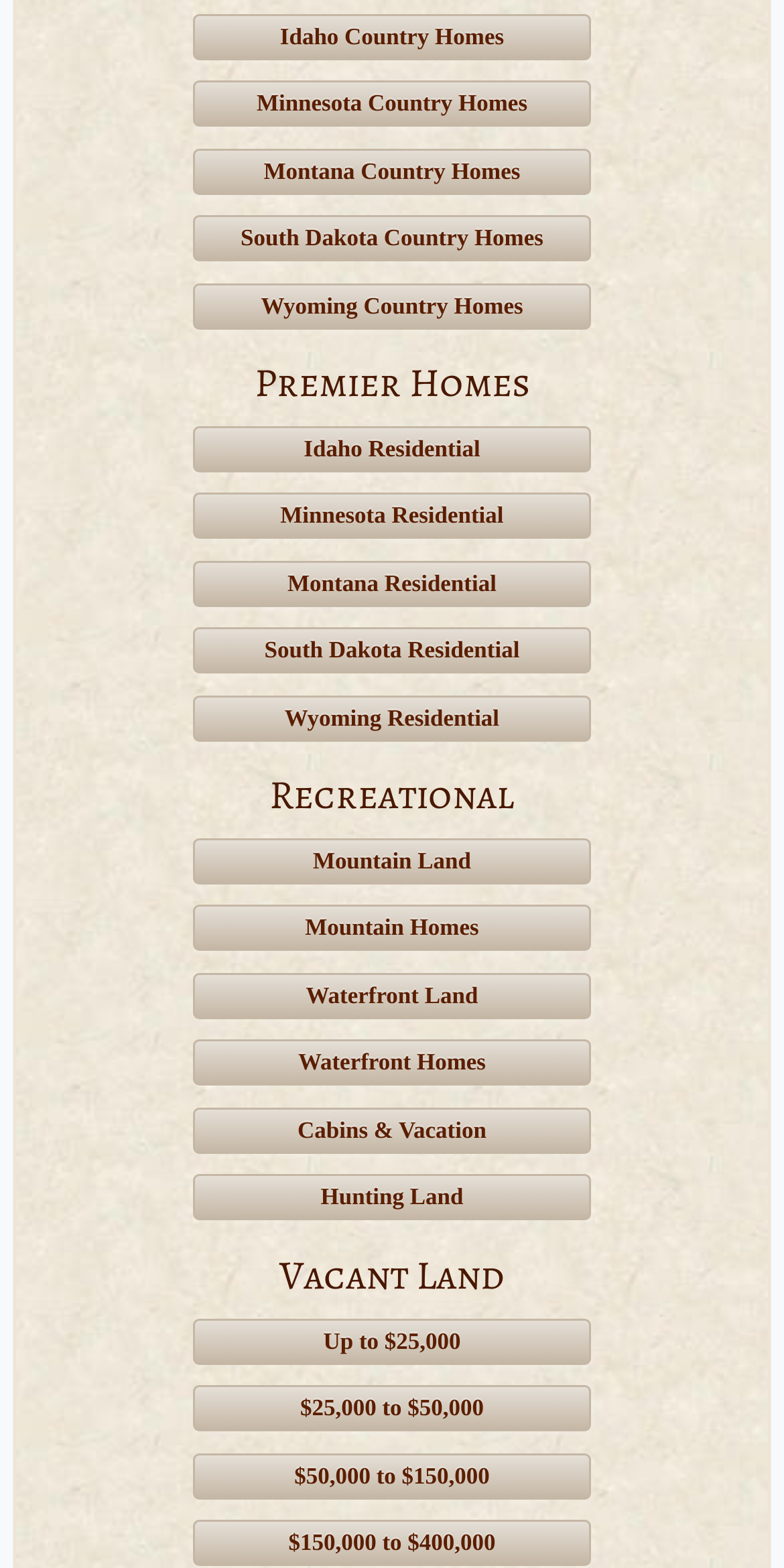Using the information from the screenshot, answer the following question thoroughly:
What is the second type of property listed under 'Recreational'?

I looked at the links under the 'Recreational' category and found that the second one is 'Mountain Homes', which is a type of property.